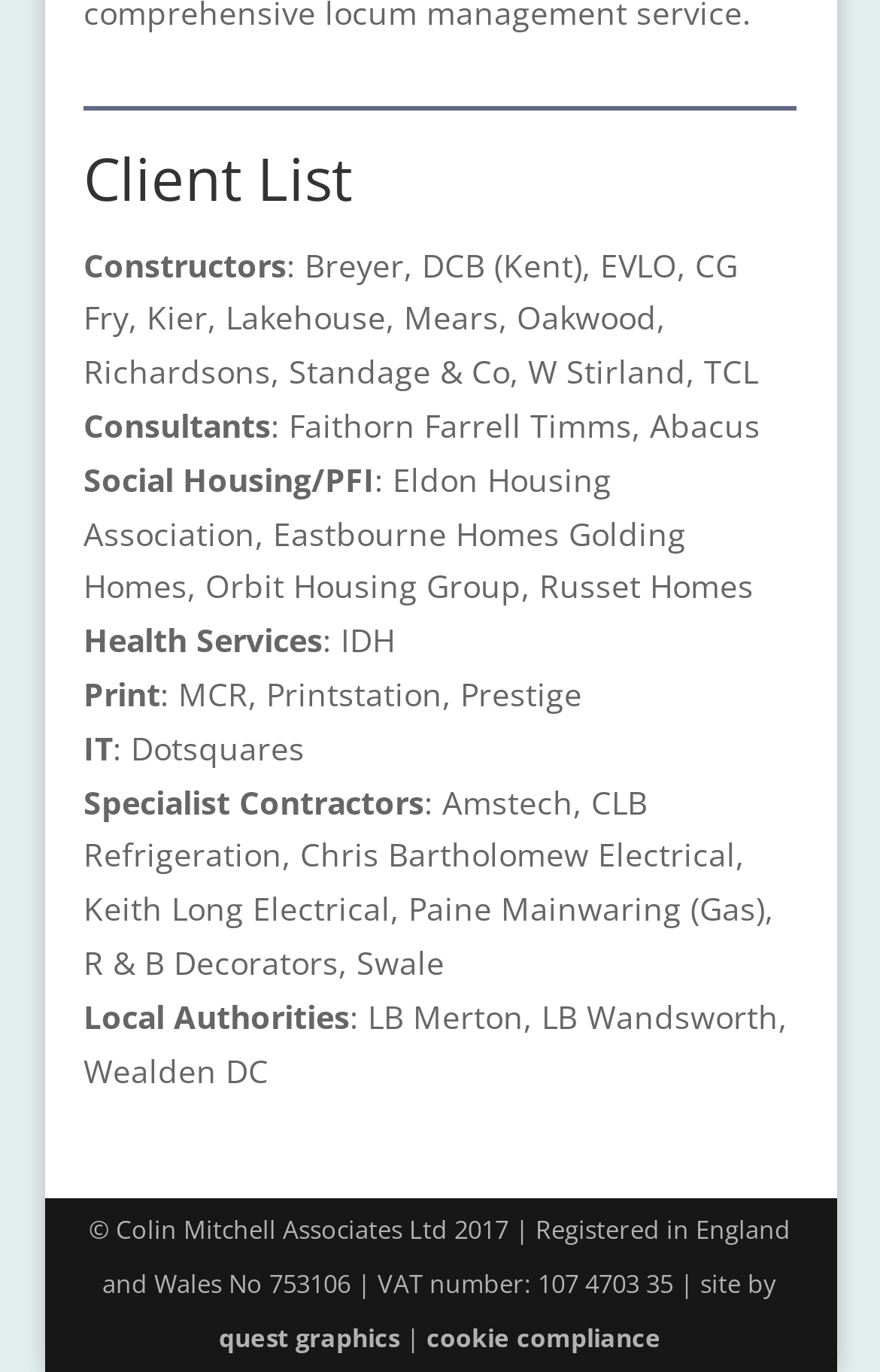Please provide a brief answer to the following inquiry using a single word or phrase:
What is the VAT number of Colin Mitchell Associates Ltd?

107 4703 35